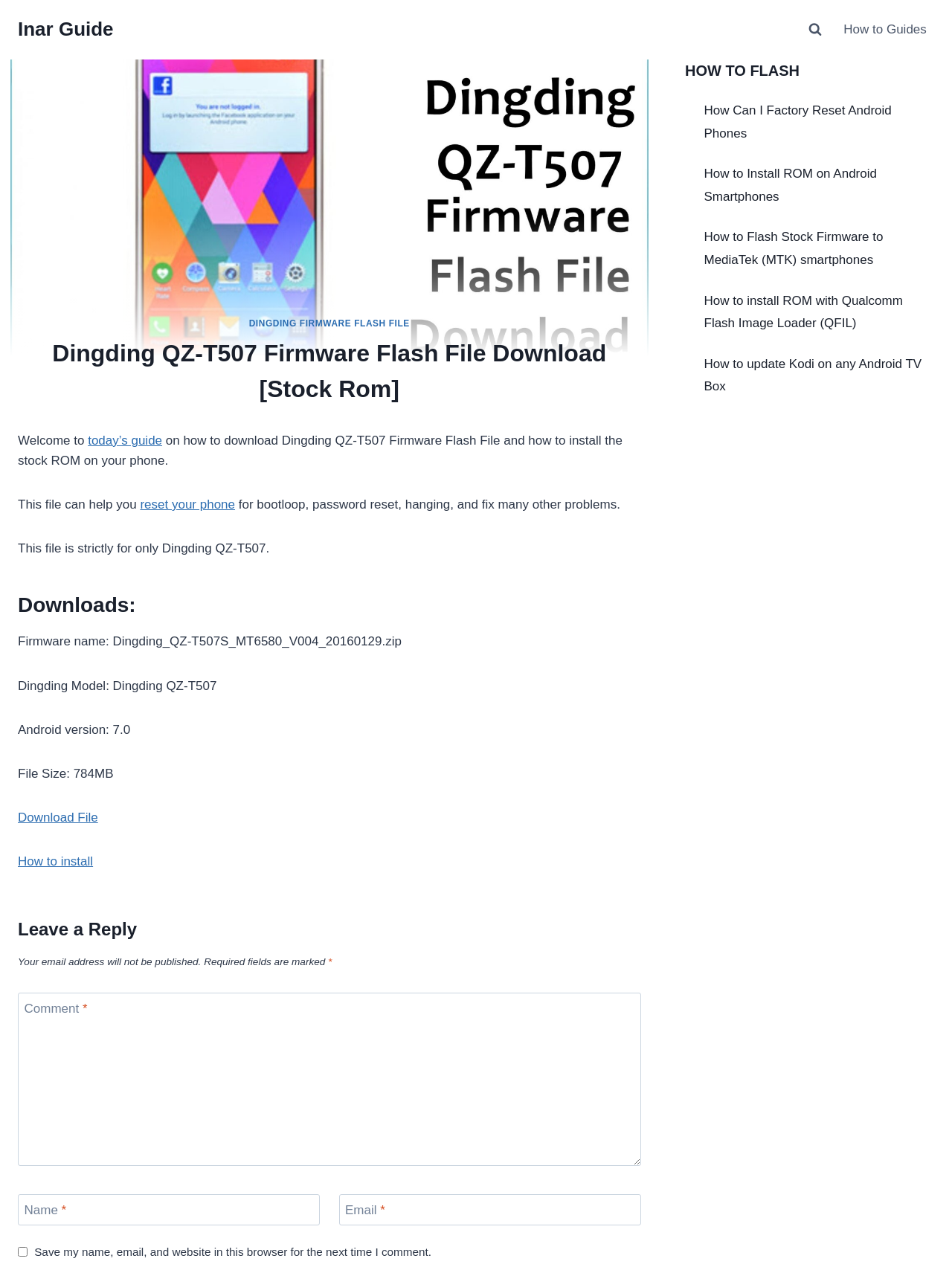What is the purpose of the firmware flash file?
Please provide a detailed answer to the question.

The purpose of the firmware flash file can be found in the introductory paragraph of the webpage, which explains that the file can help reset the phone for bootloop, password reset, hanging, and fix many other problems.